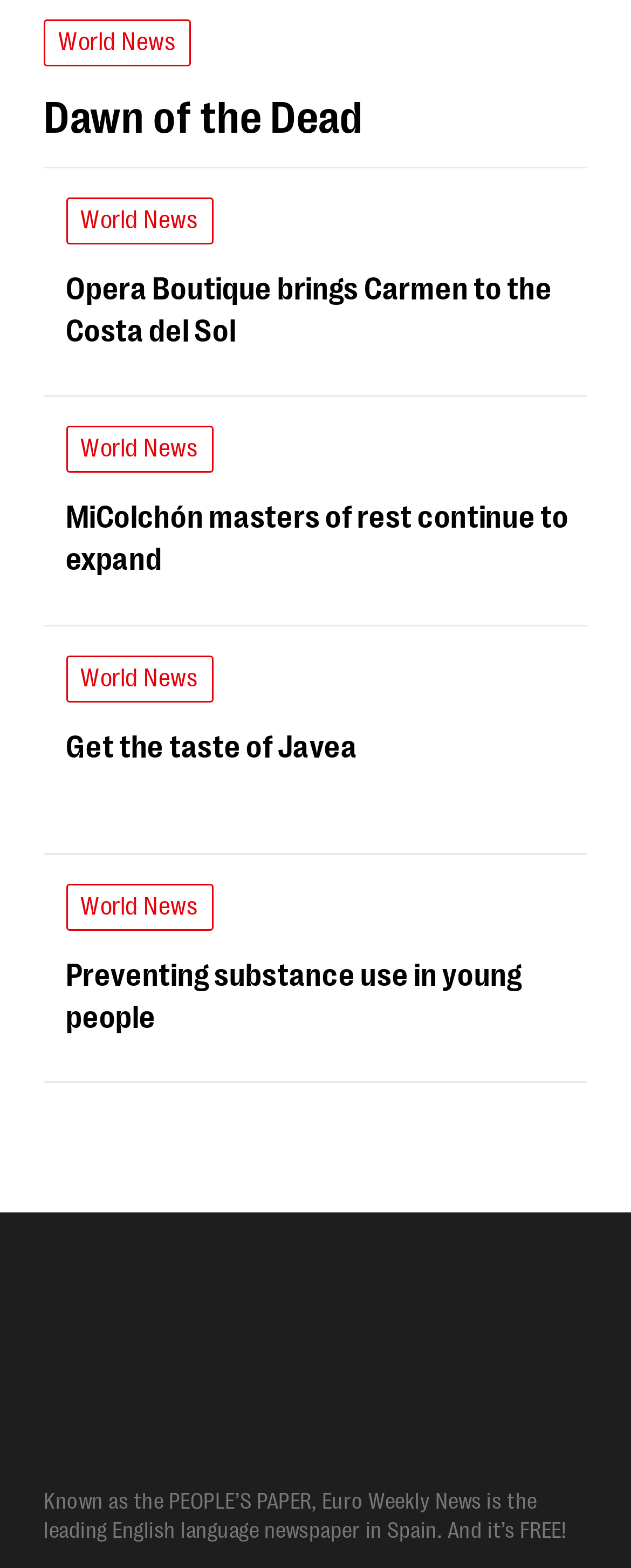Determine the bounding box coordinates of the target area to click to execute the following instruction: "Get the latest Opera Boutique news."

[0.336, 0.168, 0.931, 0.222]